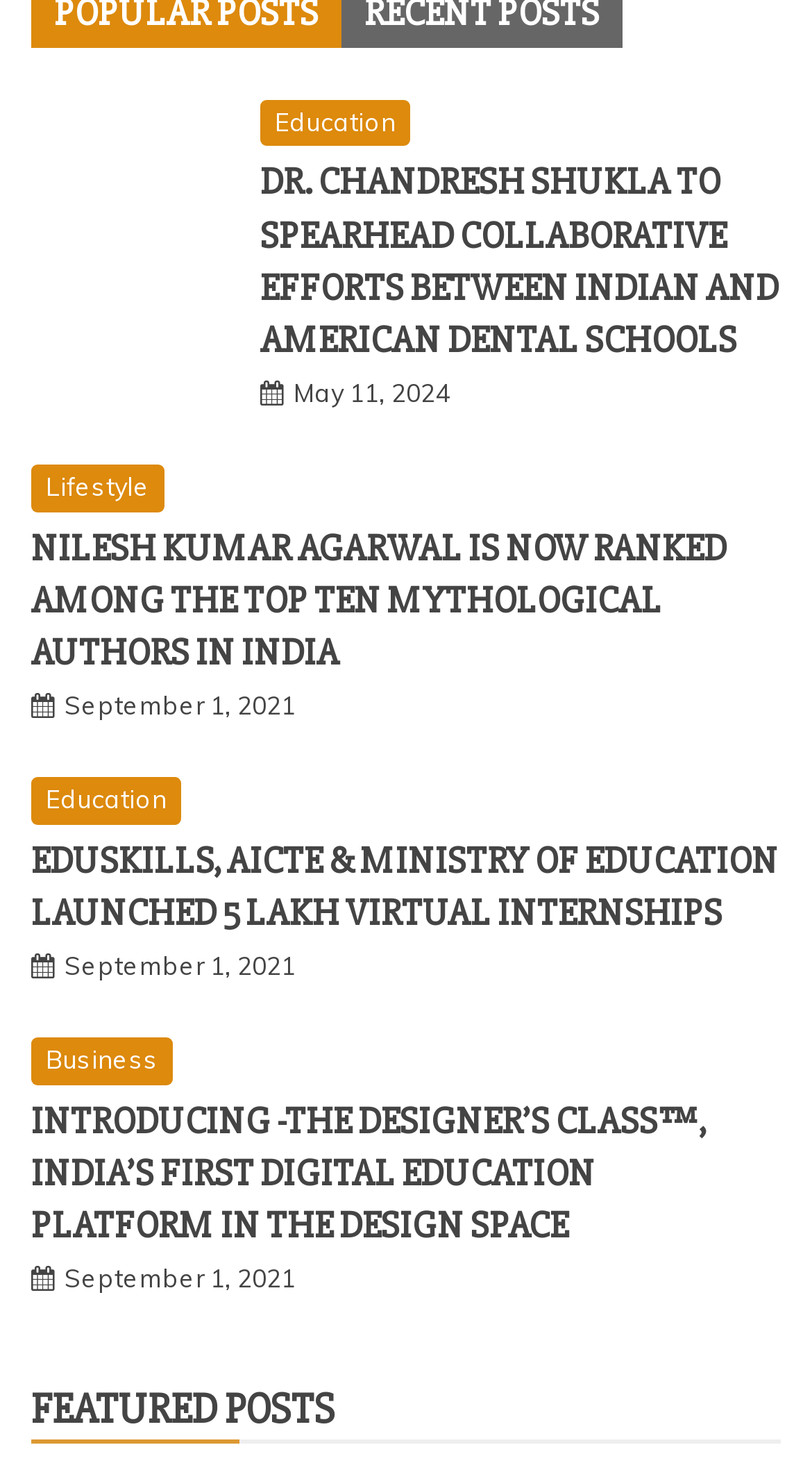Using the description: "Ristretto", determine the UI element's bounding box coordinates. Ensure the coordinates are in the format of four float numbers between 0 and 1, i.e., [left, top, right, bottom].

None